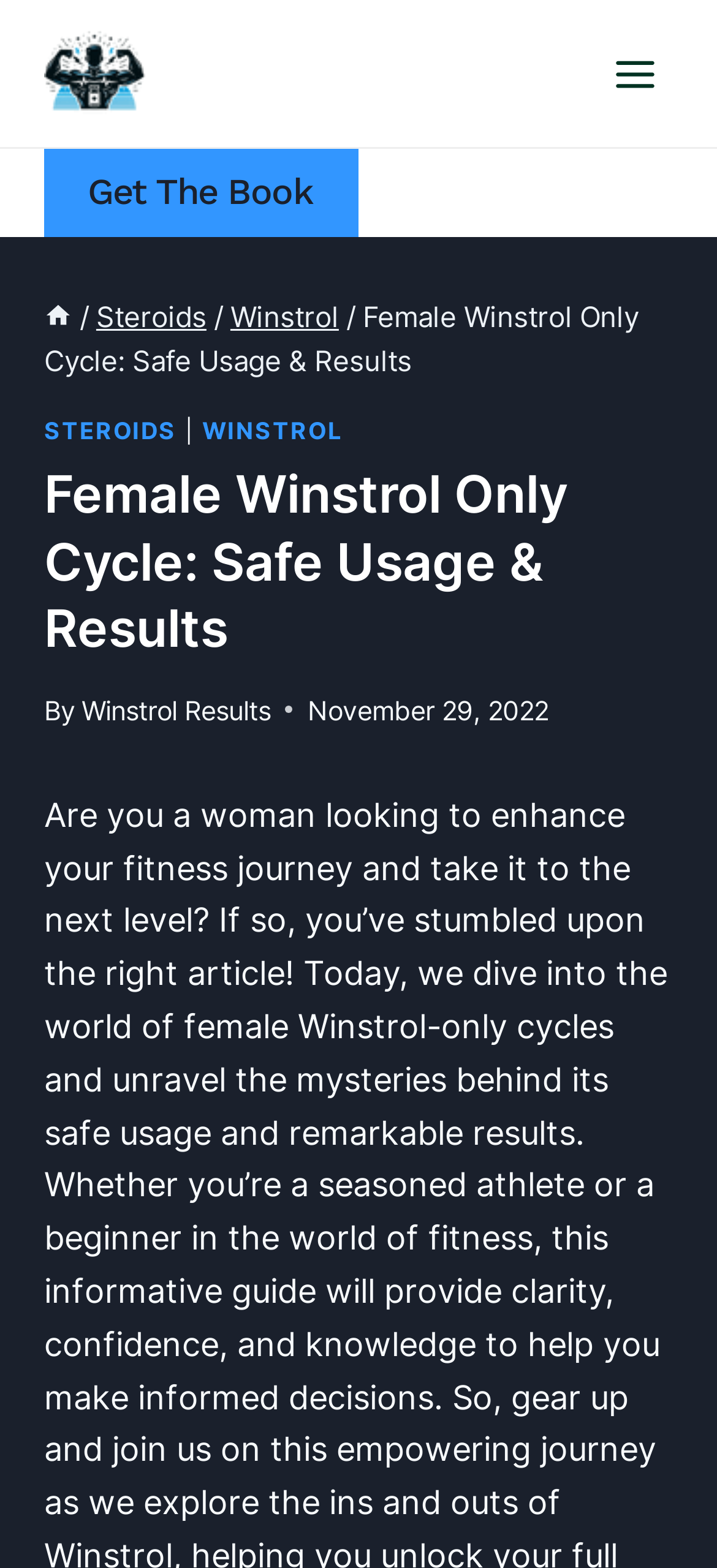Given the element description Toggle Menu, identify the bounding box coordinates for the UI element on the webpage screenshot. The format should be (top-left x, top-left y, bottom-right x, bottom-right y), with values between 0 and 1.

[0.831, 0.026, 0.938, 0.068]